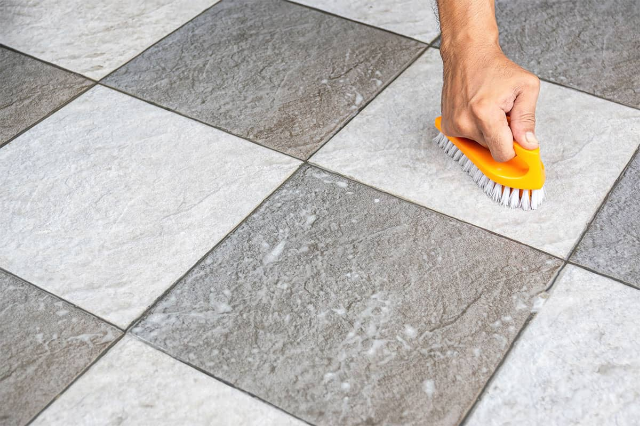Reply to the question below using a single word or brief phrase:
What is the purpose of scrubbing the grout?

Removing contaminants and bacteria